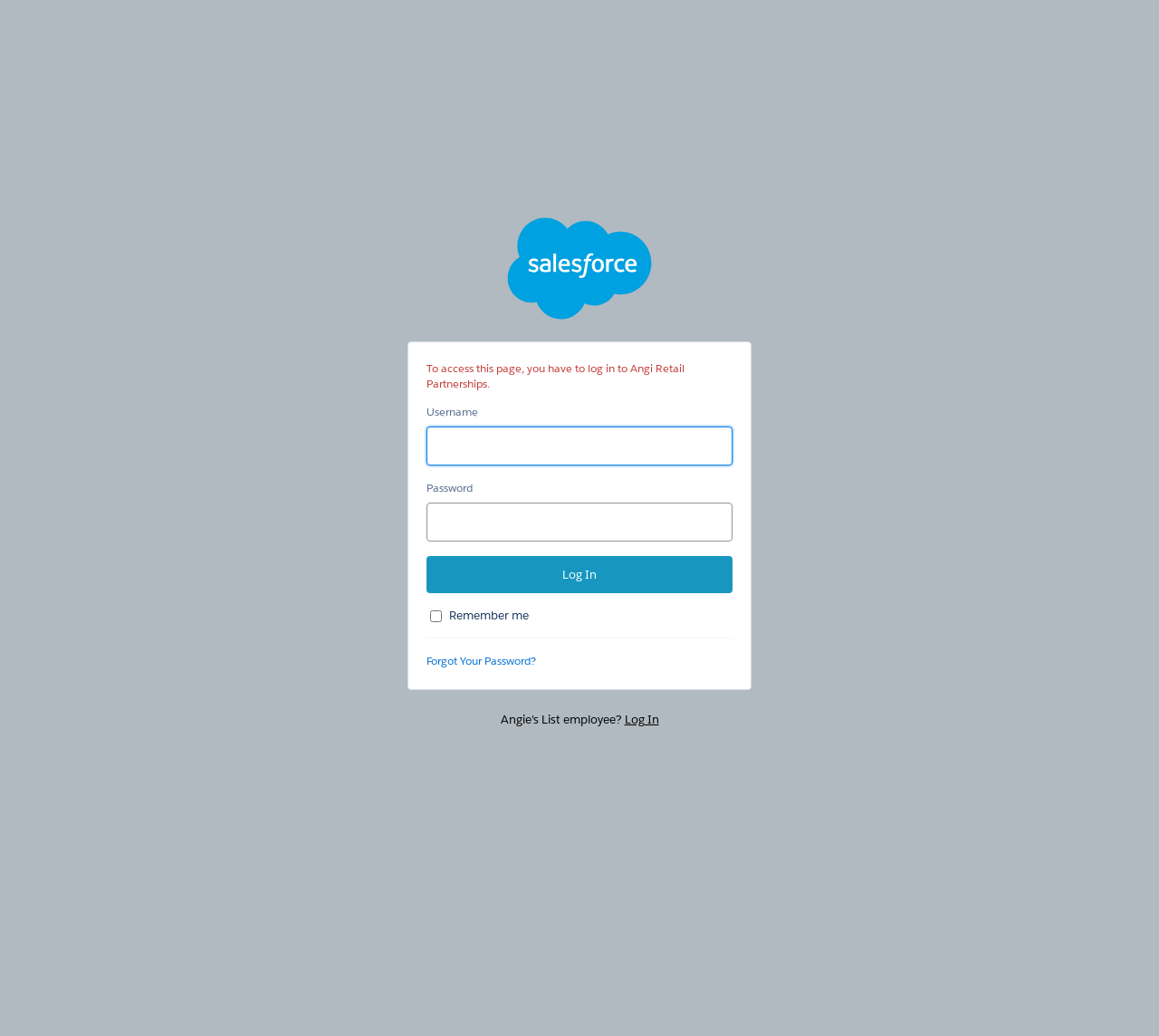What is the purpose of this webpage? Please answer the question using a single word or phrase based on the image.

Login to Angi Retail Partnerships